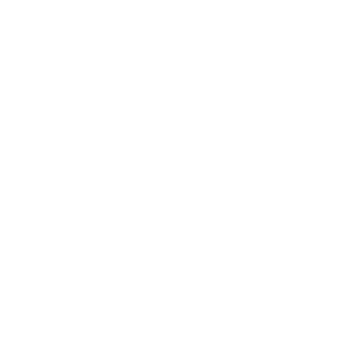Generate an elaborate caption for the image.

The image showcases a stunning view of new kitchen countertops installed in Pickerington, featuring beautiful Black Pearl granite. The countertop is complemented by a stylish under mount 60/40 stainless steel sink, blending functionality with modern aesthetics. This renovation highlights the elegance of natural stone paired with sleek sink design, perfect for enhancing any kitchen space. The setting emphasizes a contemporary look, ideal for both cooking and entertaining, showcasing the beauty and practicality of granite in home design.